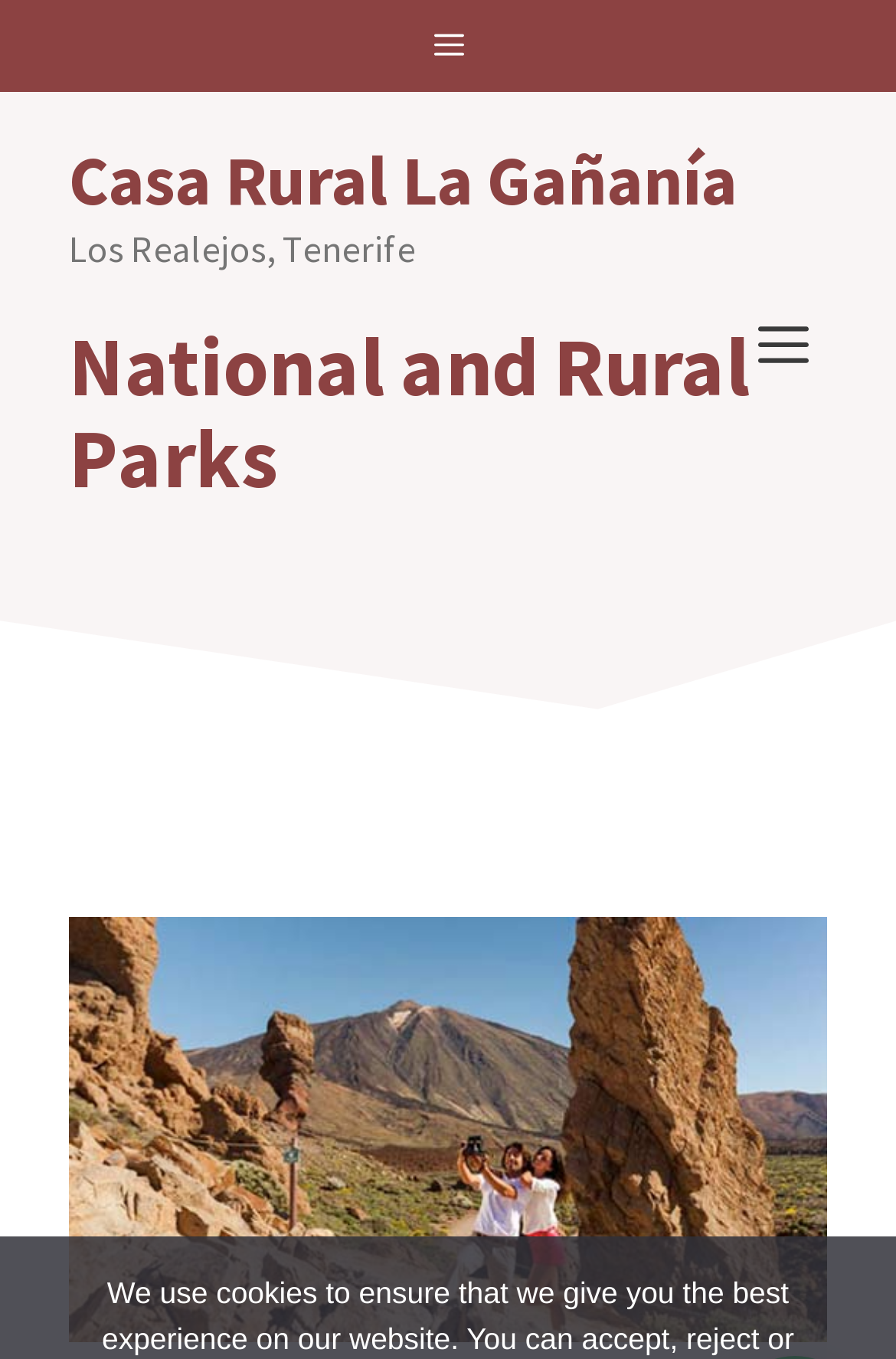Provide the bounding box coordinates in the format (top-left x, top-left y, bottom-right x, bottom-right y). All values are floating point numbers between 0 and 1. Determine the bounding box coordinate of the UI element described as: Menu

[0.8, 0.203, 0.949, 0.304]